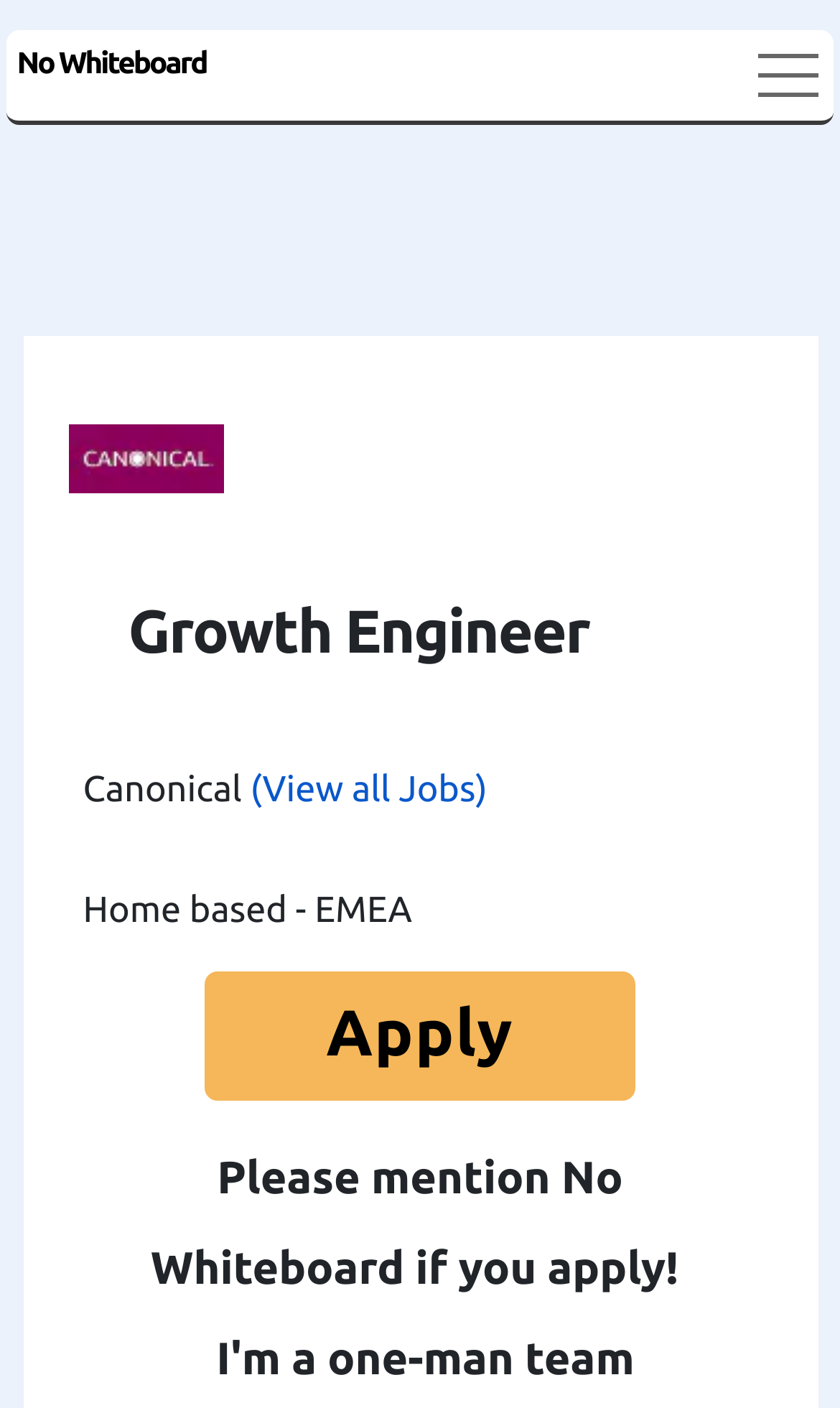Identify the bounding box of the HTML element described here: "No Whiteboard". Provide the coordinates as four float numbers between 0 and 1: [left, top, right, bottom].

[0.007, 0.021, 0.246, 0.061]